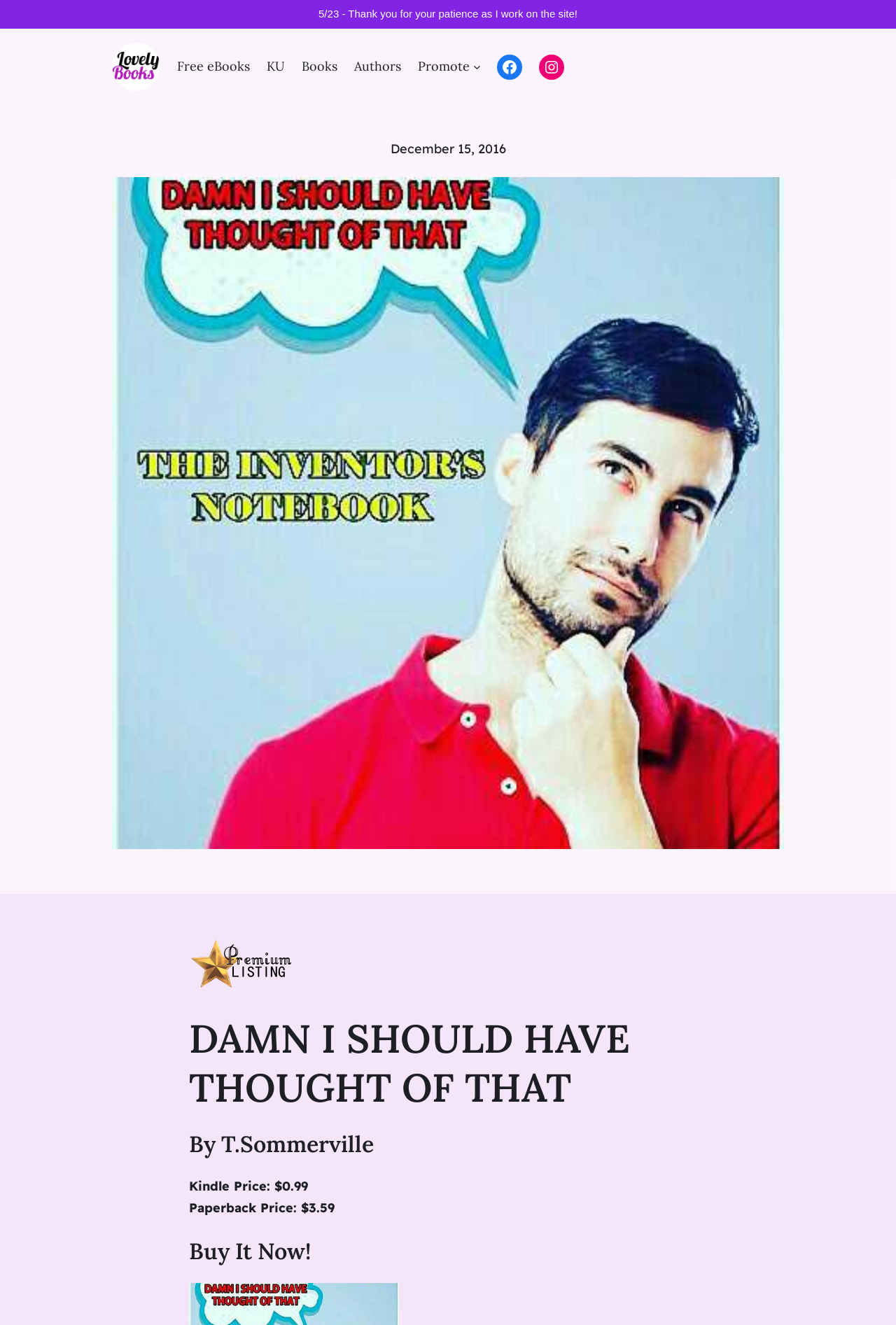What is the main heading of this webpage? Please extract and provide it.

DAMN I SHOULD HAVE THOUGHT OF THAT